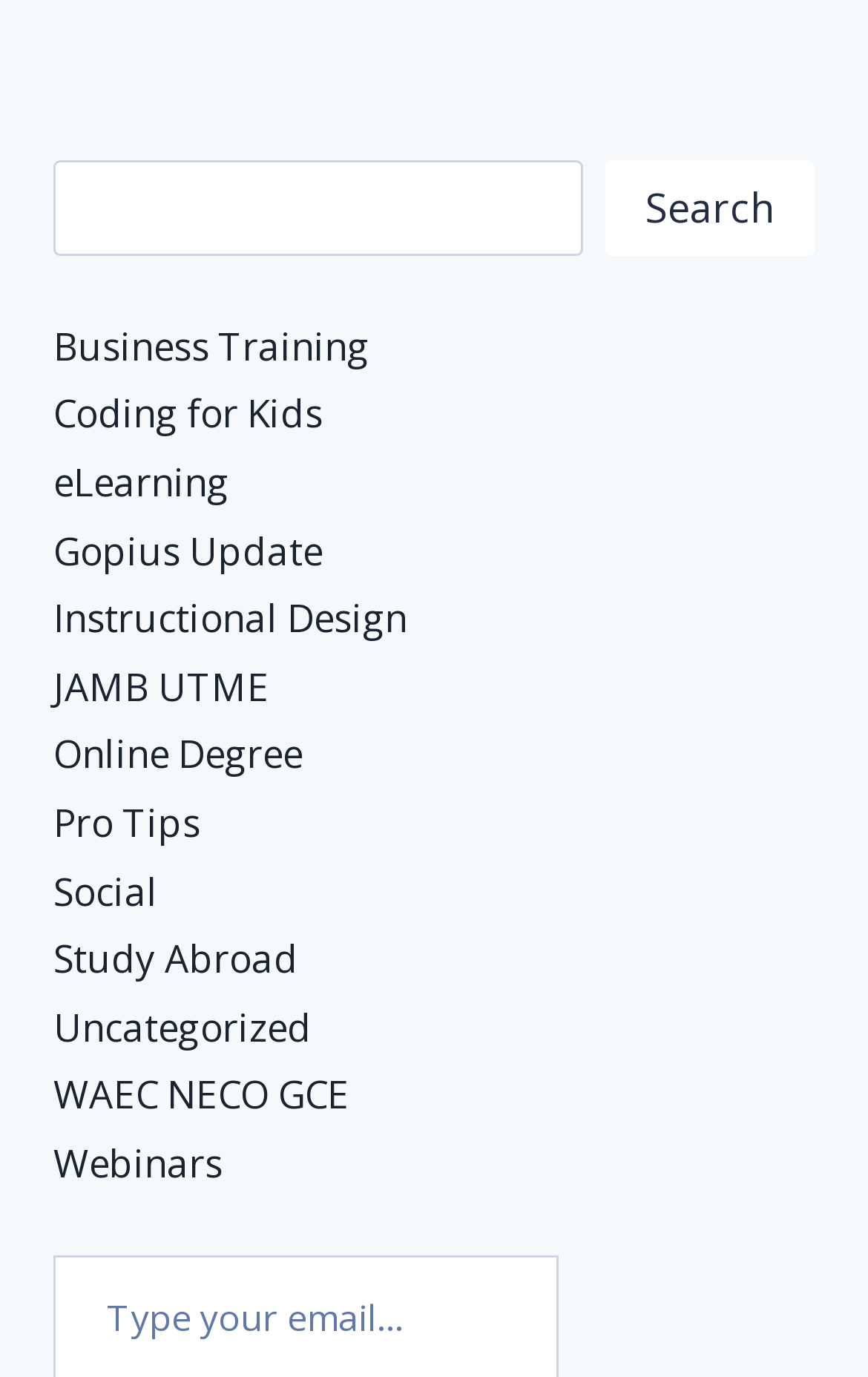Please reply to the following question with a single word or a short phrase:
How many links are available on the webpage?

15